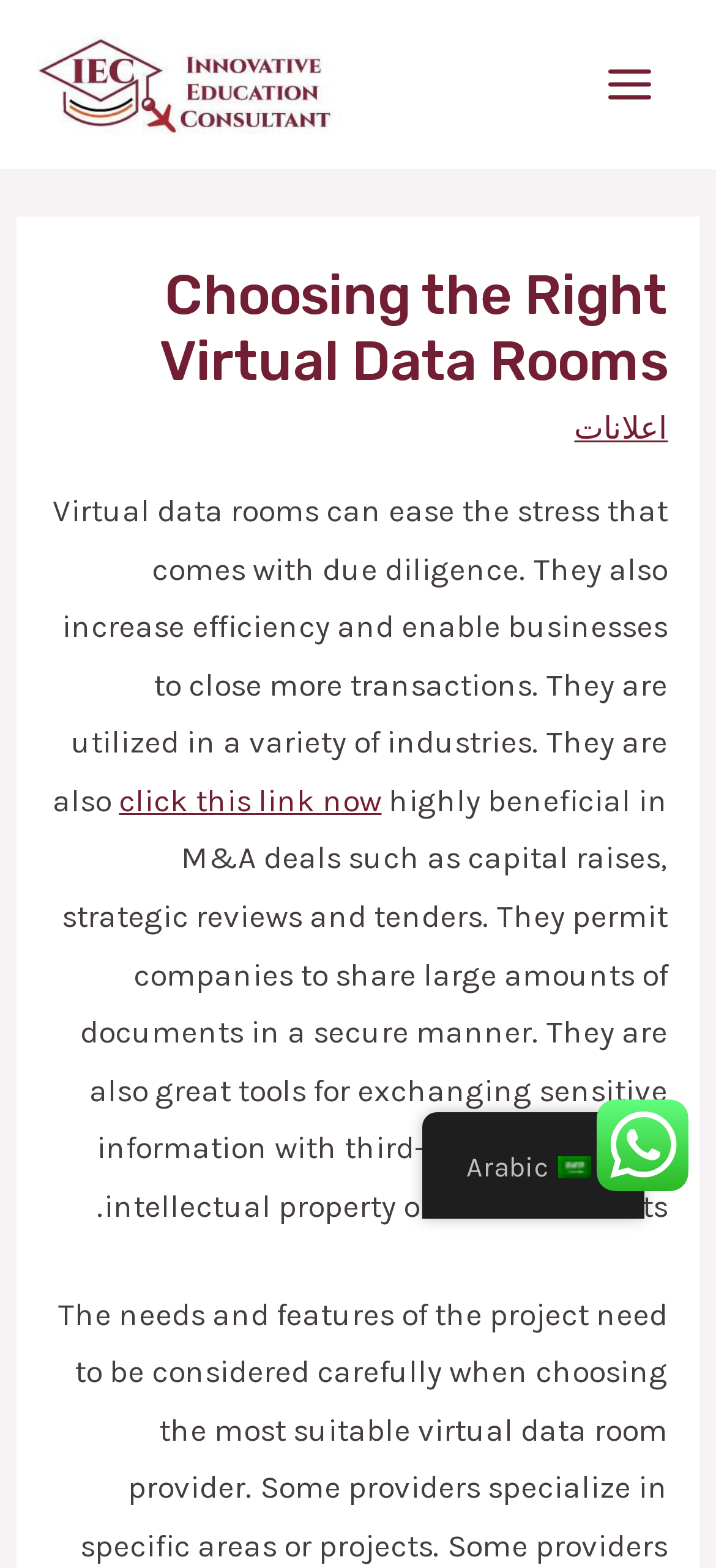Consider the image and give a detailed and elaborate answer to the question: 
What is the benefit of using virtual data rooms for exchanging information?

Virtual data rooms enable businesses to exchange sensitive information with third-party parties in a secure manner, which is essential for protecting confidential information.